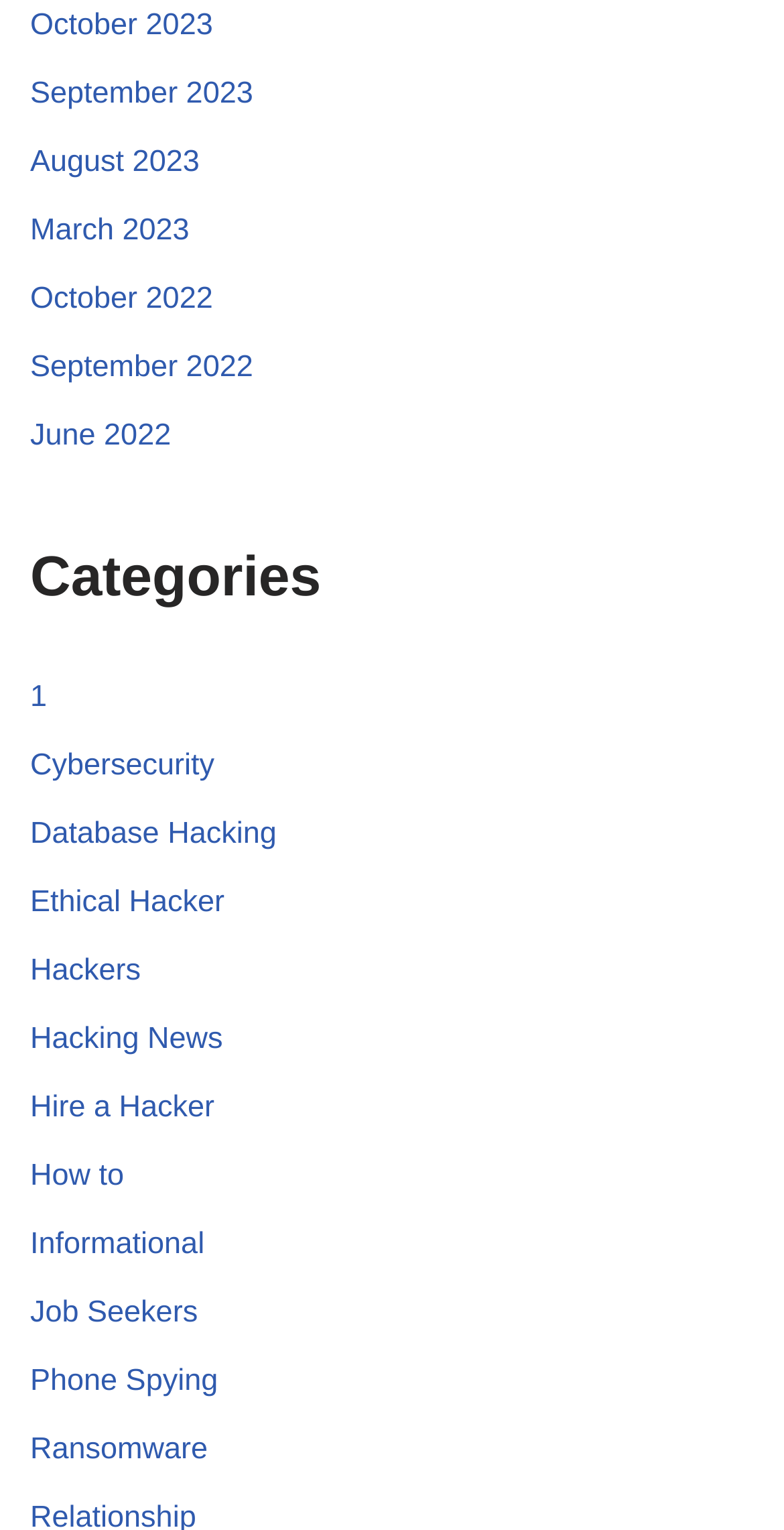What is the last category listed?
Use the screenshot to answer the question with a single word or phrase.

Ransomware